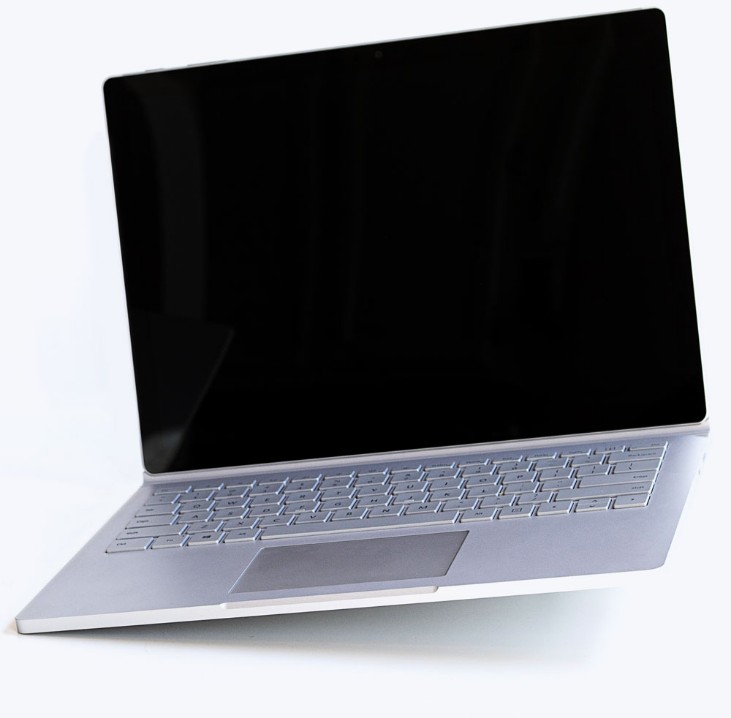Give a meticulous account of what the image depicts.

This image showcases a sleek, modern laptop positioned at an angle, highlighting its minimalist design. The laptop features a thin profile with a smooth silver finish and a full-size keyboard that includes chiclet-style keys. The screen is dark, reflecting its powered-off state, creating a contrast with the clean, white background. This aesthetic emphasizes the laptop's sophisticated look, making it an attractive centerpiece for any tech-savvy individual or space. The overall design suggests high performance and elegance, appealing to both professionals and students alike.